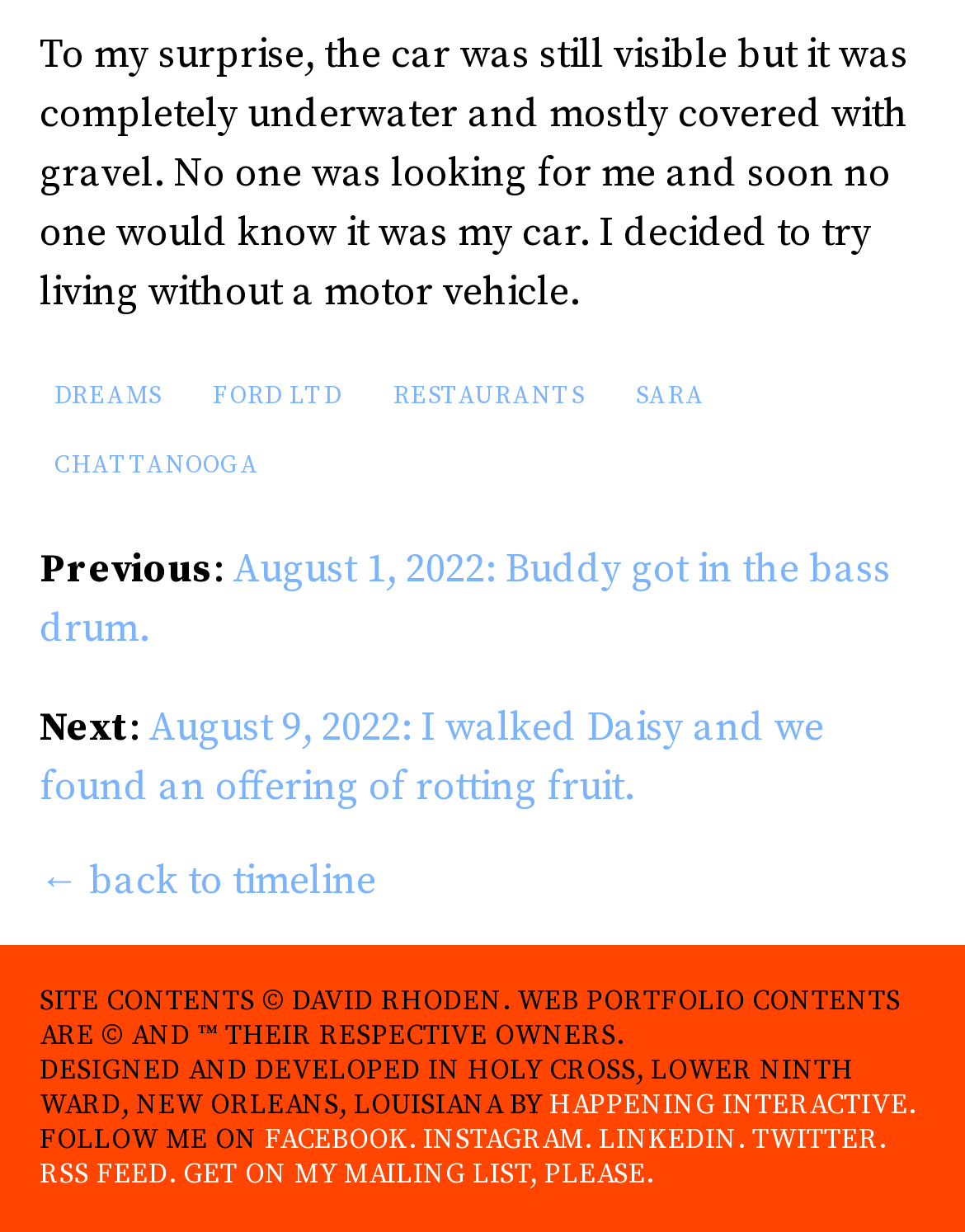Could you find the bounding box coordinates of the clickable area to complete this instruction: "Read the previous post"?

[0.041, 0.442, 0.221, 0.482]